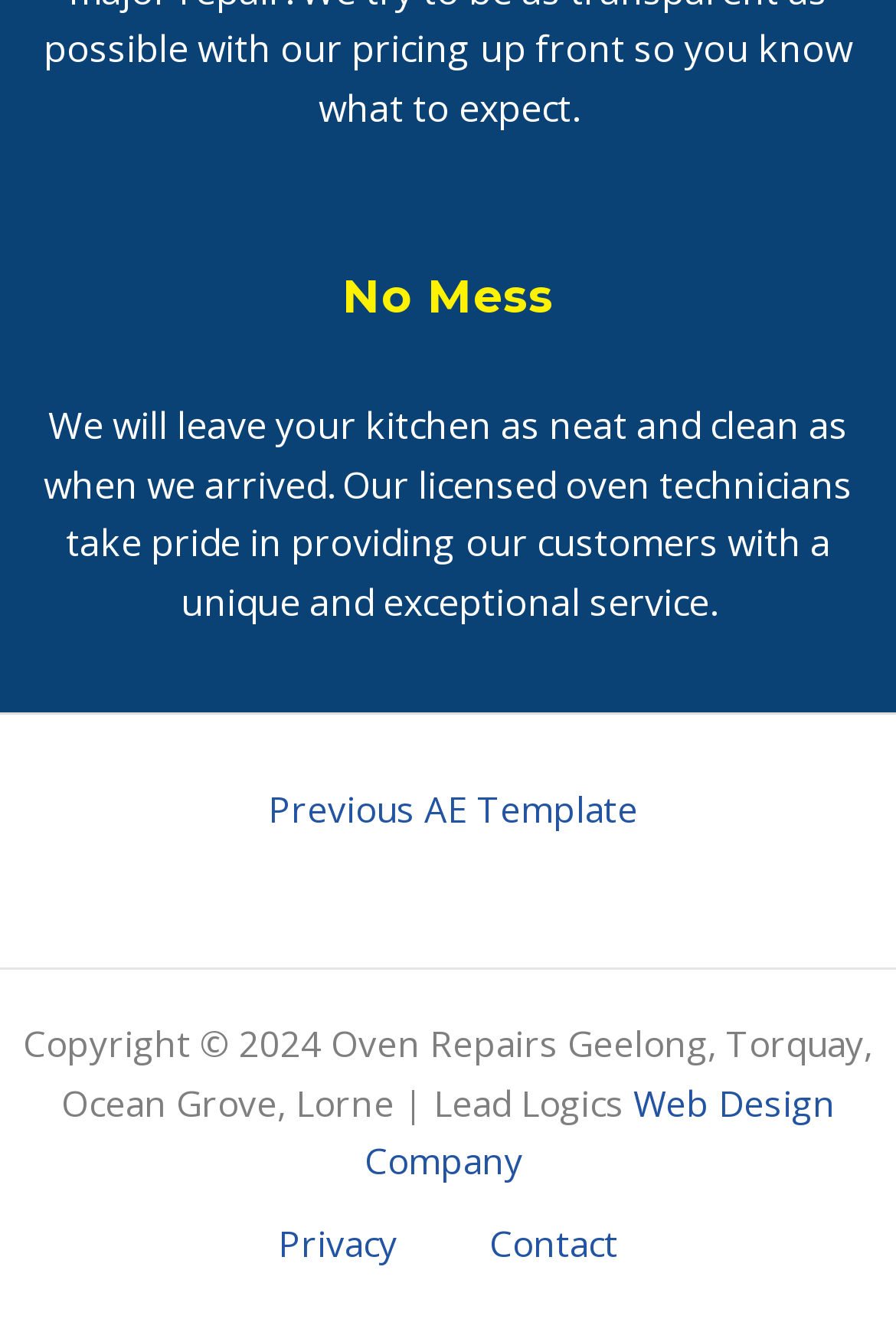What is the year of copyright? Please answer the question using a single word or phrase based on the image.

2024